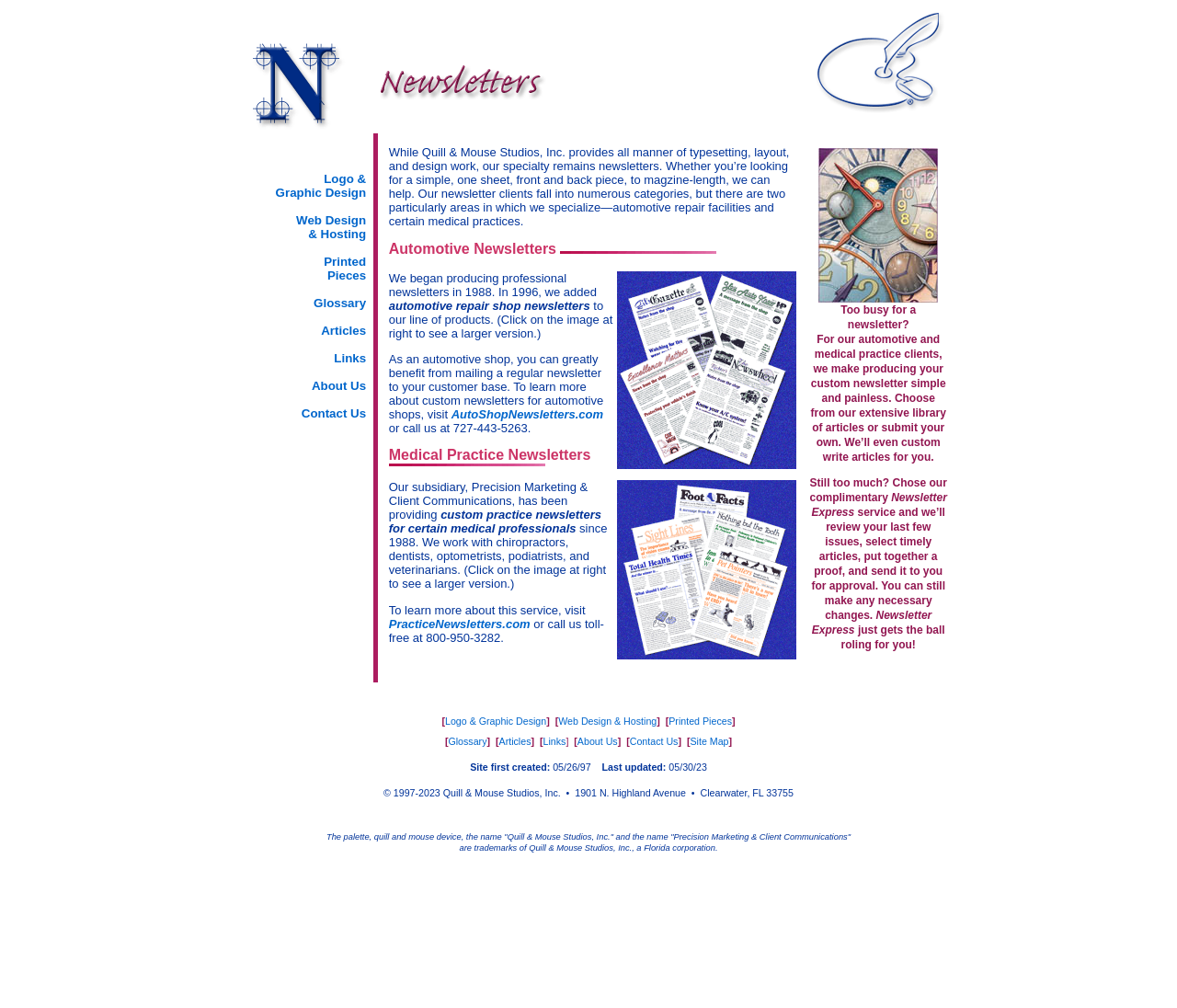Please specify the bounding box coordinates of the element that should be clicked to execute the given instruction: 'Check the 'About Us' page'. Ensure the coordinates are four float numbers between 0 and 1, expressed as [left, top, right, bottom].

[0.491, 0.73, 0.525, 0.741]